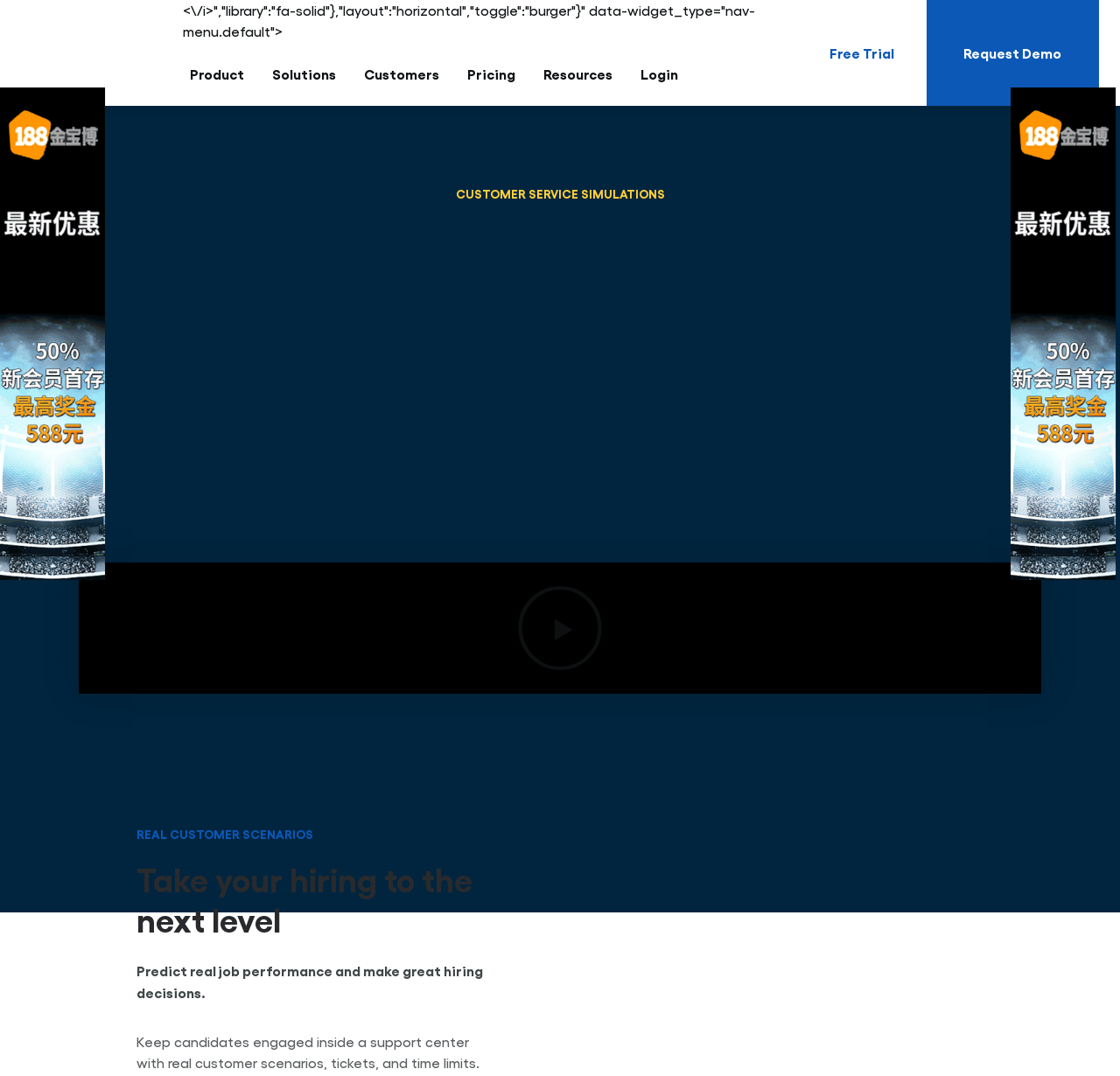Determine the bounding box coordinates (top-left x, top-left y, bottom-right x, bottom-right y) of the UI element described in the following text: Product

[0.163, 0.039, 0.224, 0.098]